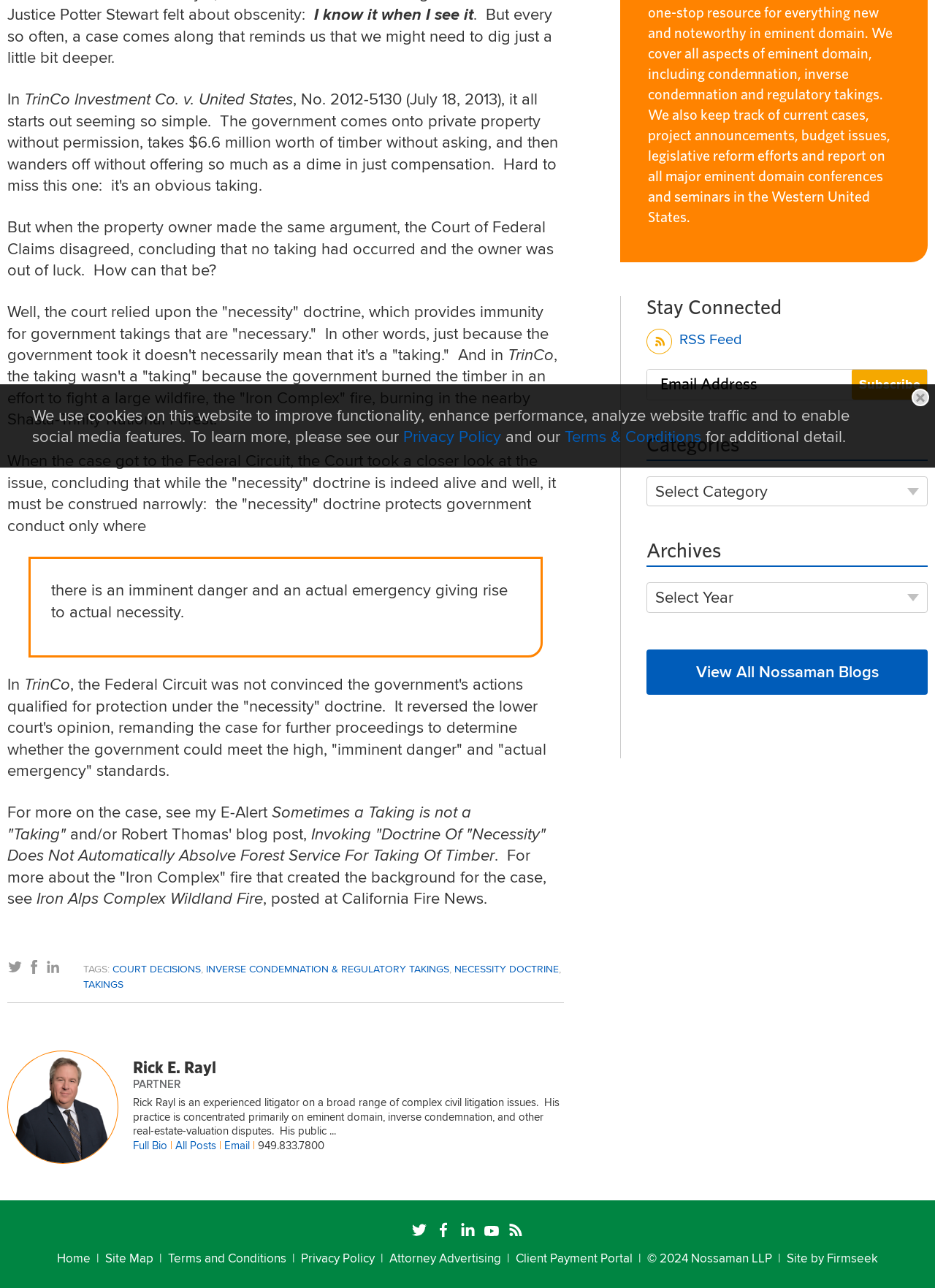Please determine the bounding box coordinates for the element with the description: "Inverse Condemnation & Regulatory Takings".

[0.22, 0.746, 0.48, 0.758]